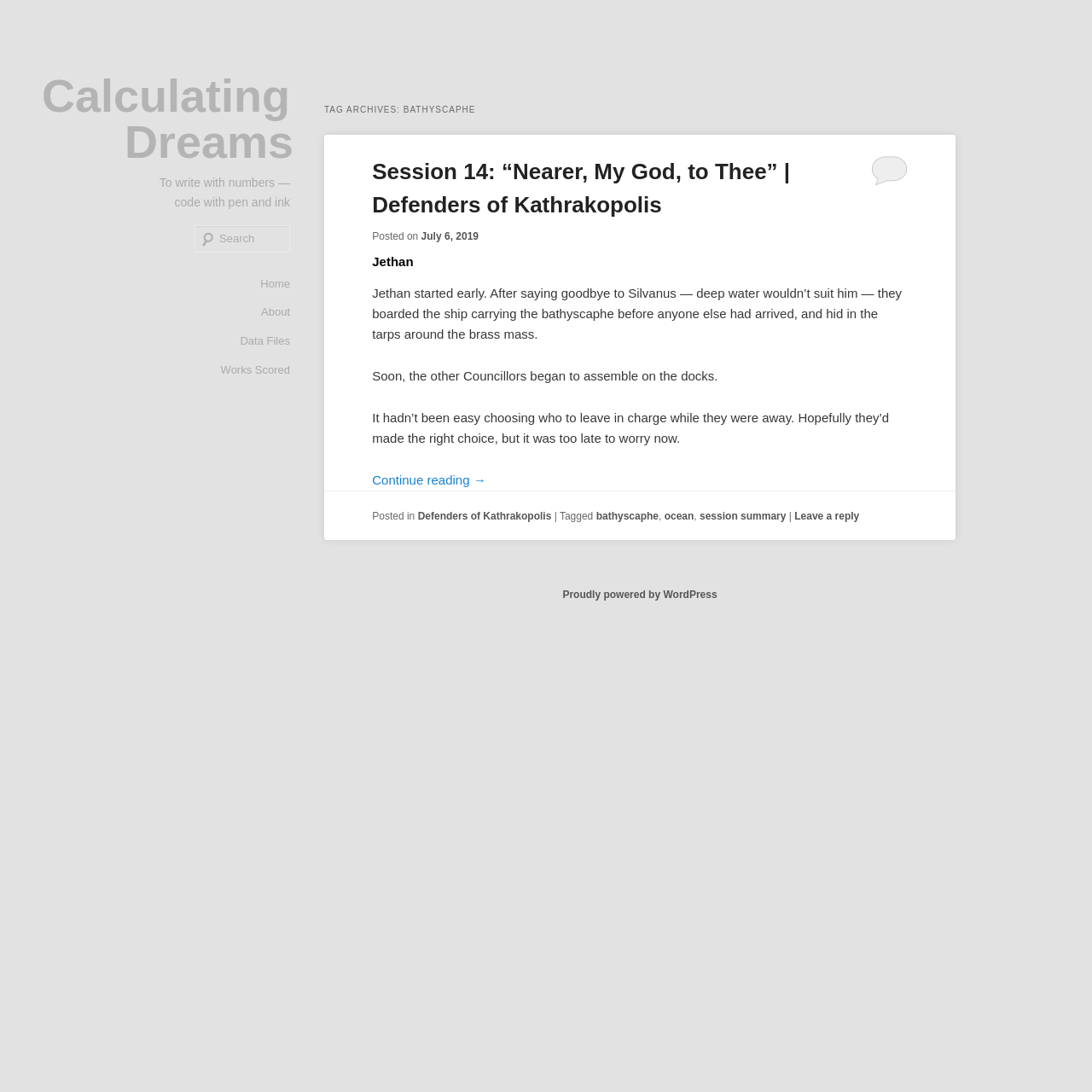What is the tag of the article?
Offer a detailed and exhaustive answer to the question.

I found the footer section of the article and looked for the tags. The tags are 'bathyscaphe', 'ocean', and 'session summary'. The first tag is 'bathyscaphe'.